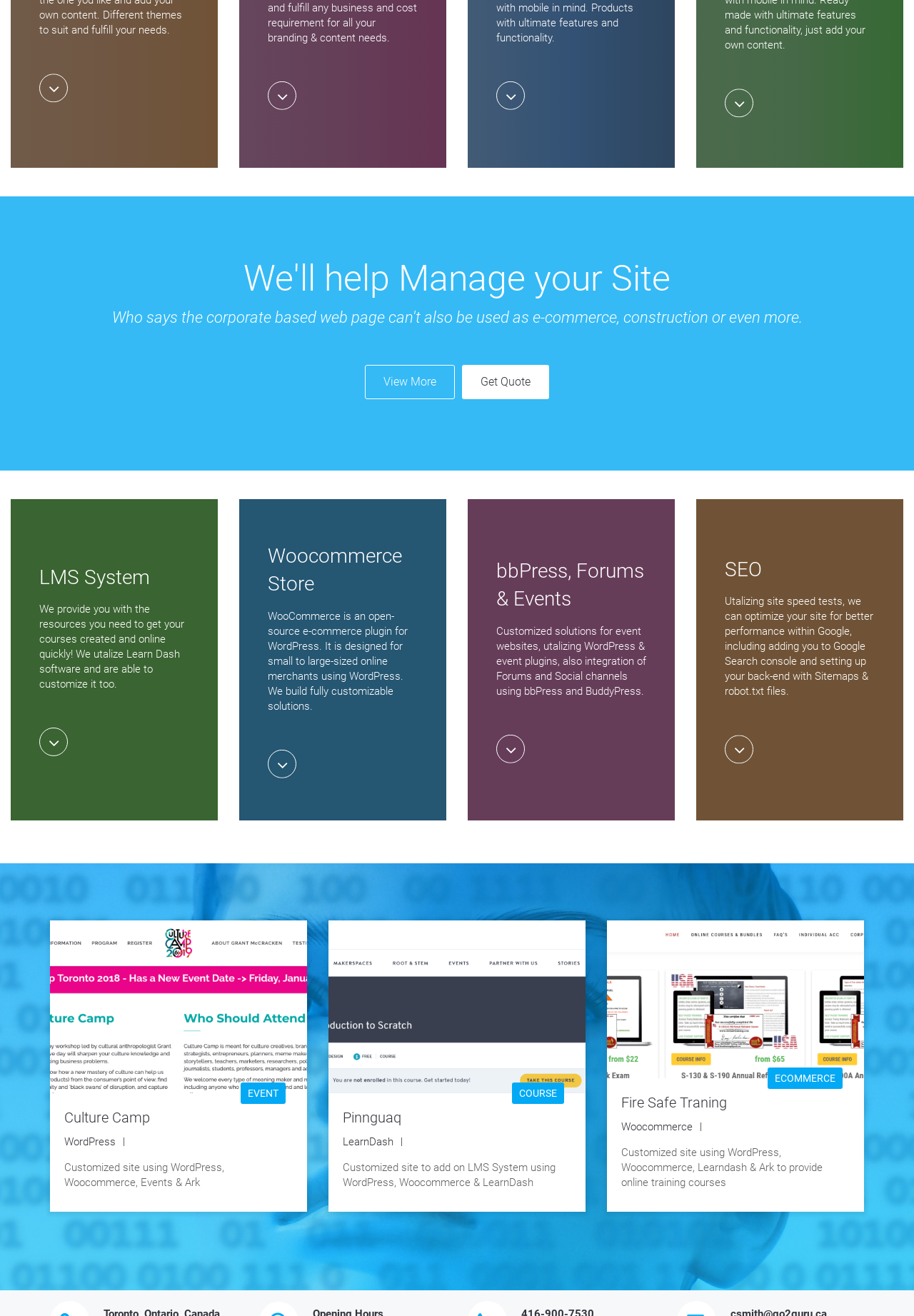What is the purpose of GeoTrust?
Please look at the screenshot and answer in one word or a short phrase.

Secure website